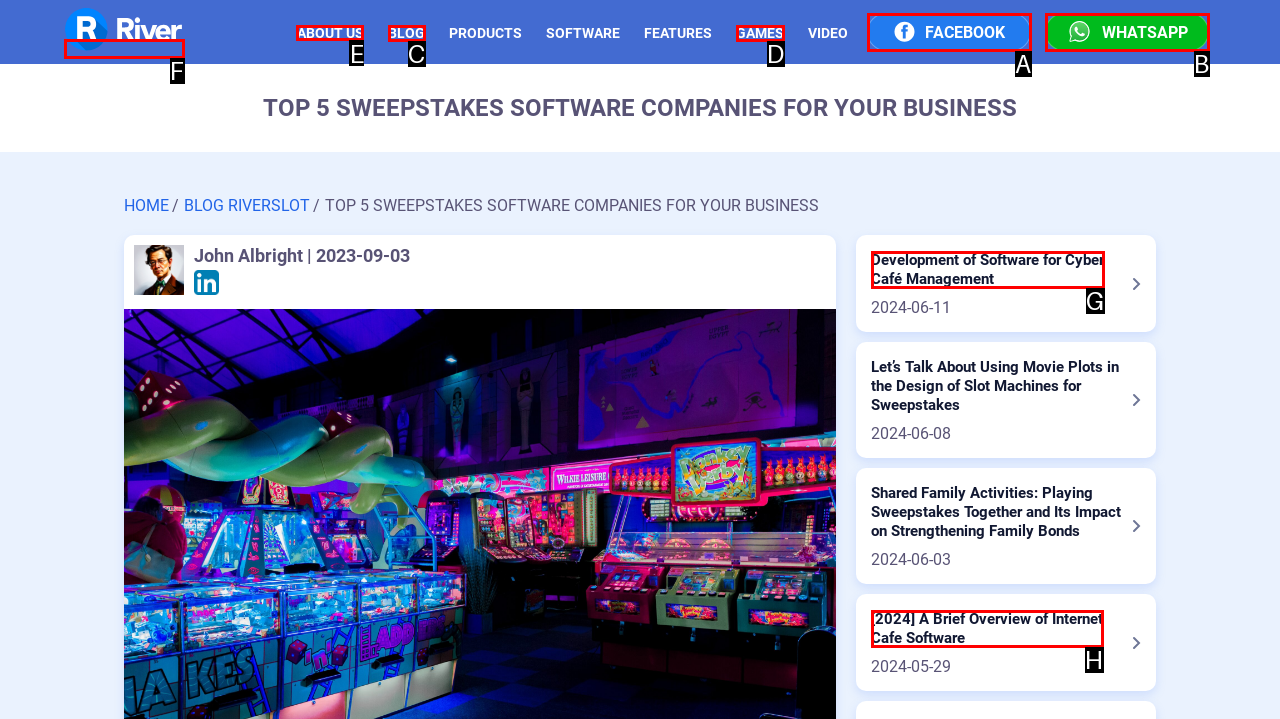From the given choices, which option should you click to complete this task: Click the 'ABOUT US' link? Answer with the letter of the correct option.

E